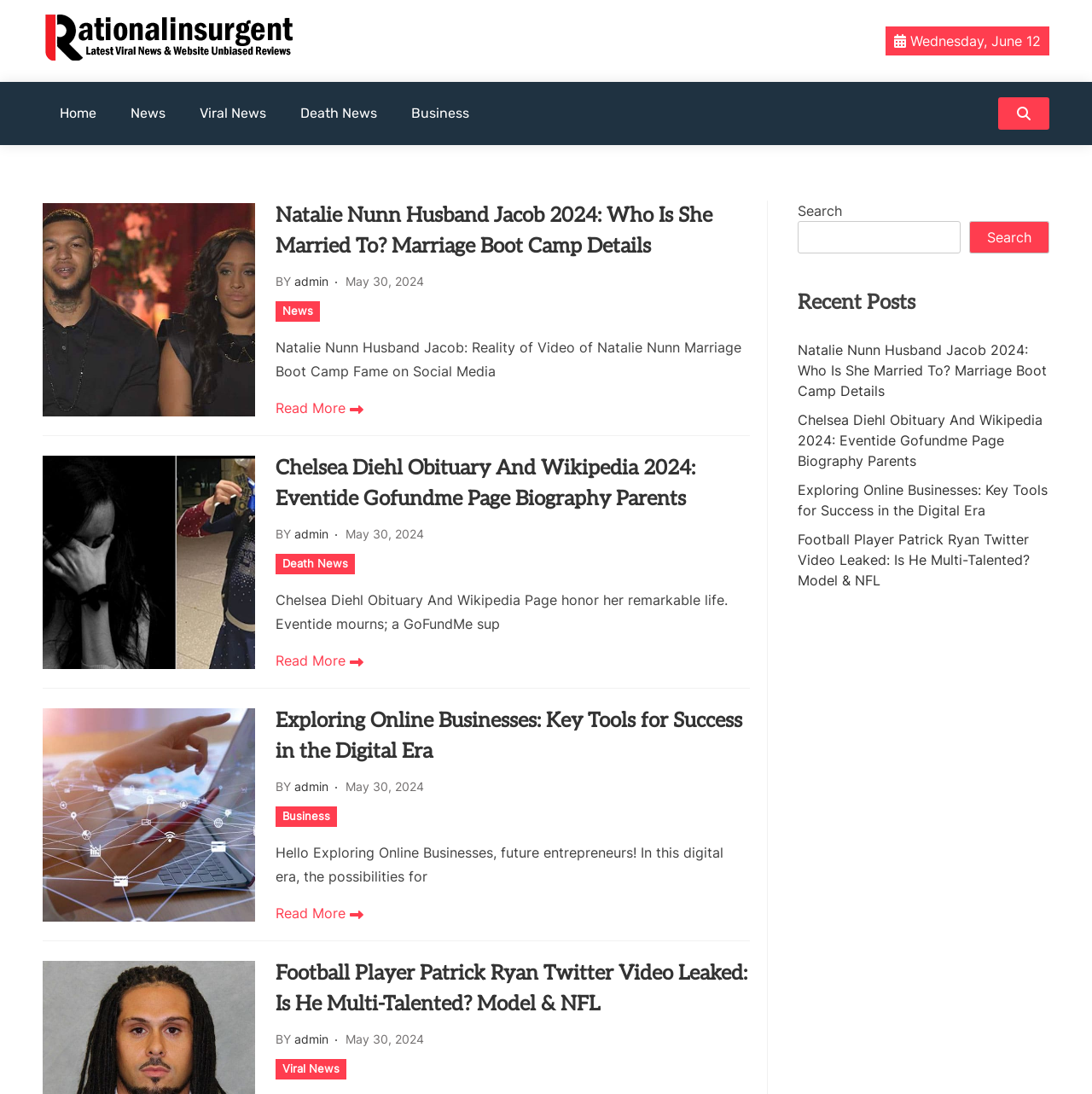Identify the bounding box coordinates of the part that should be clicked to carry out this instruction: "Read more about Natalie Nunn Husband Jacob".

[0.253, 0.364, 0.333, 0.382]